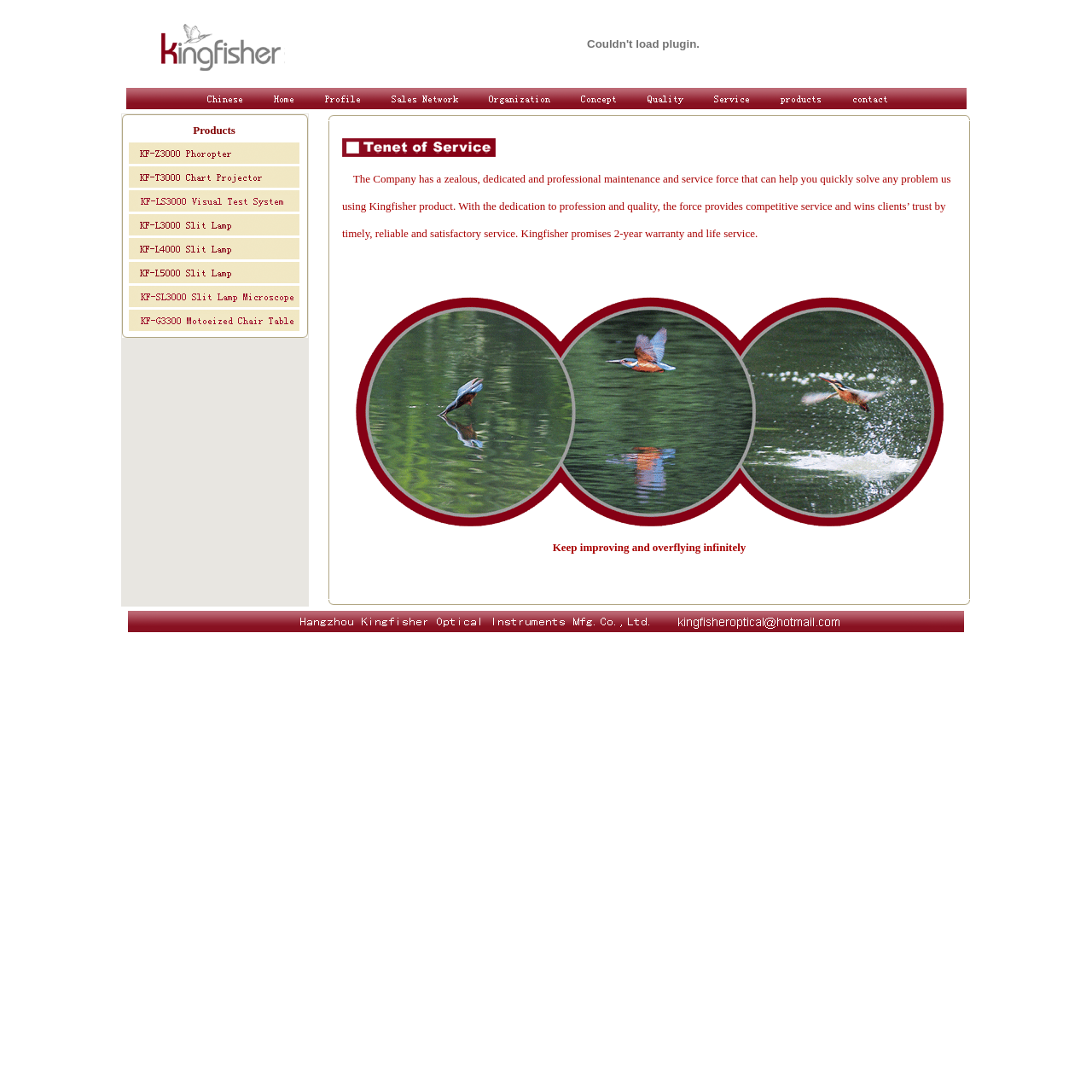Use a single word or phrase to answer the following:
What is the warranty period promised by Kingfisher?

2-year